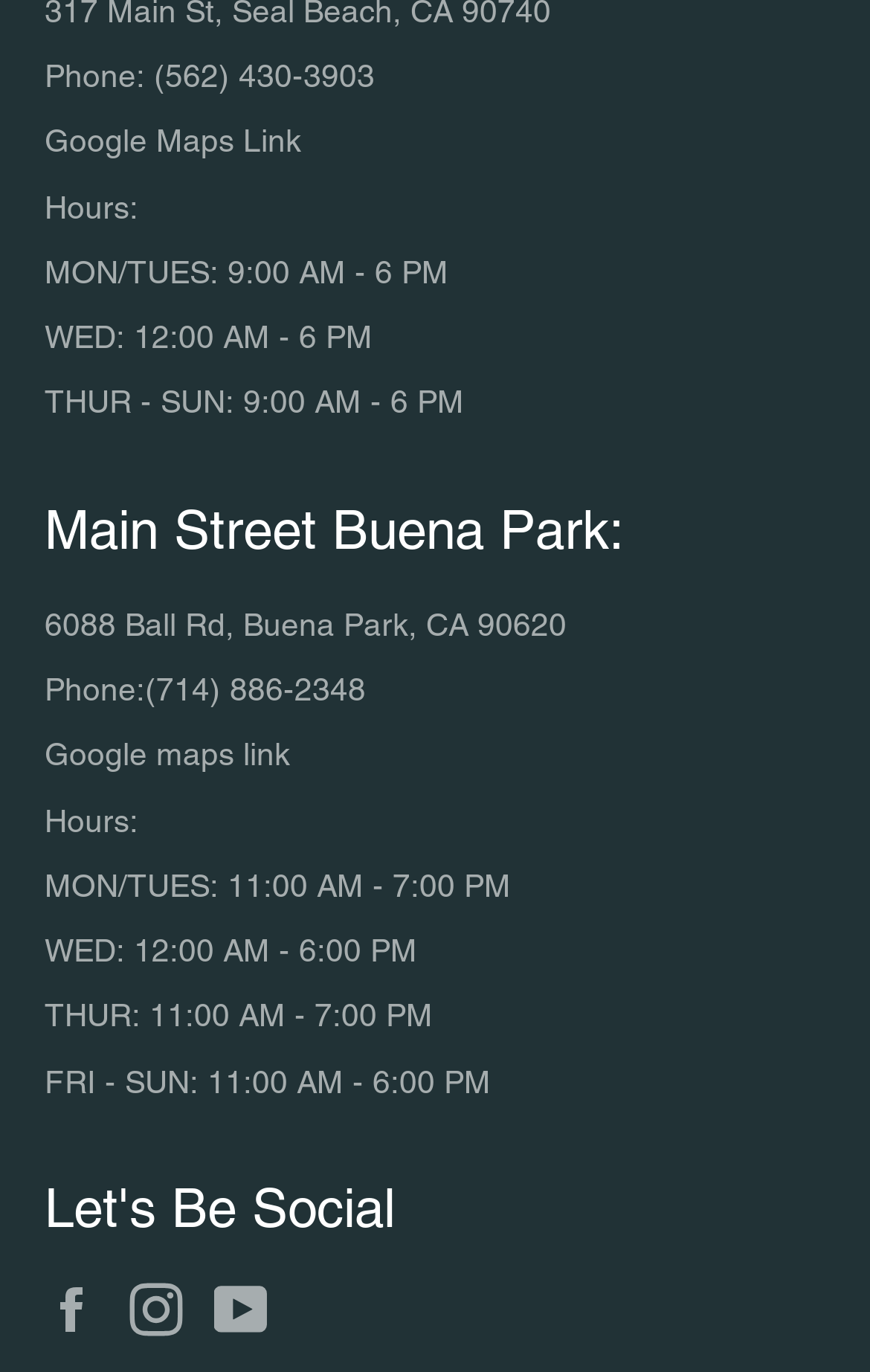Find the bounding box coordinates of the element I should click to carry out the following instruction: "Check hours".

[0.051, 0.138, 0.149, 0.164]